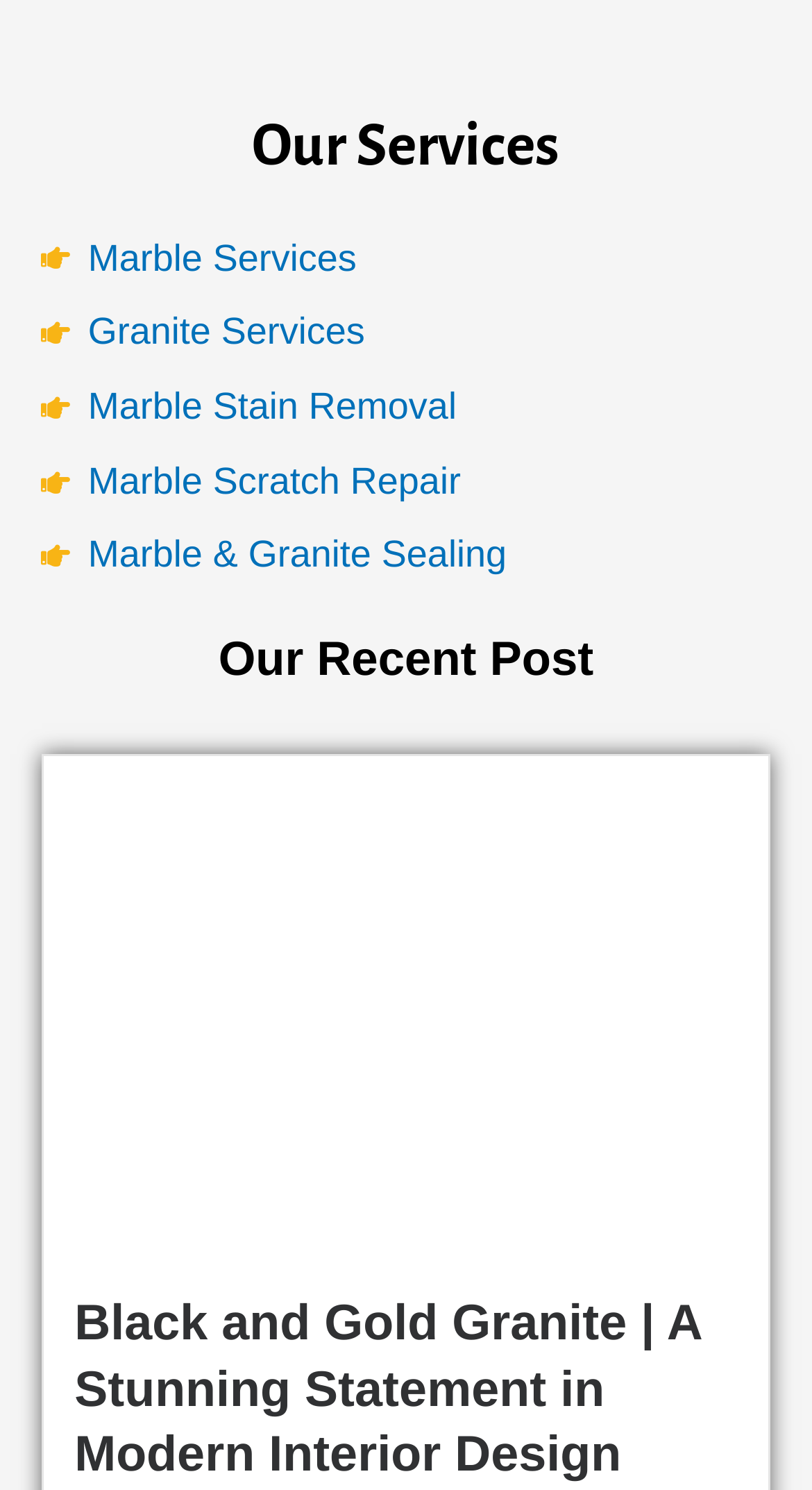Respond concisely with one word or phrase to the following query:
What is the second service listed?

Granite Services